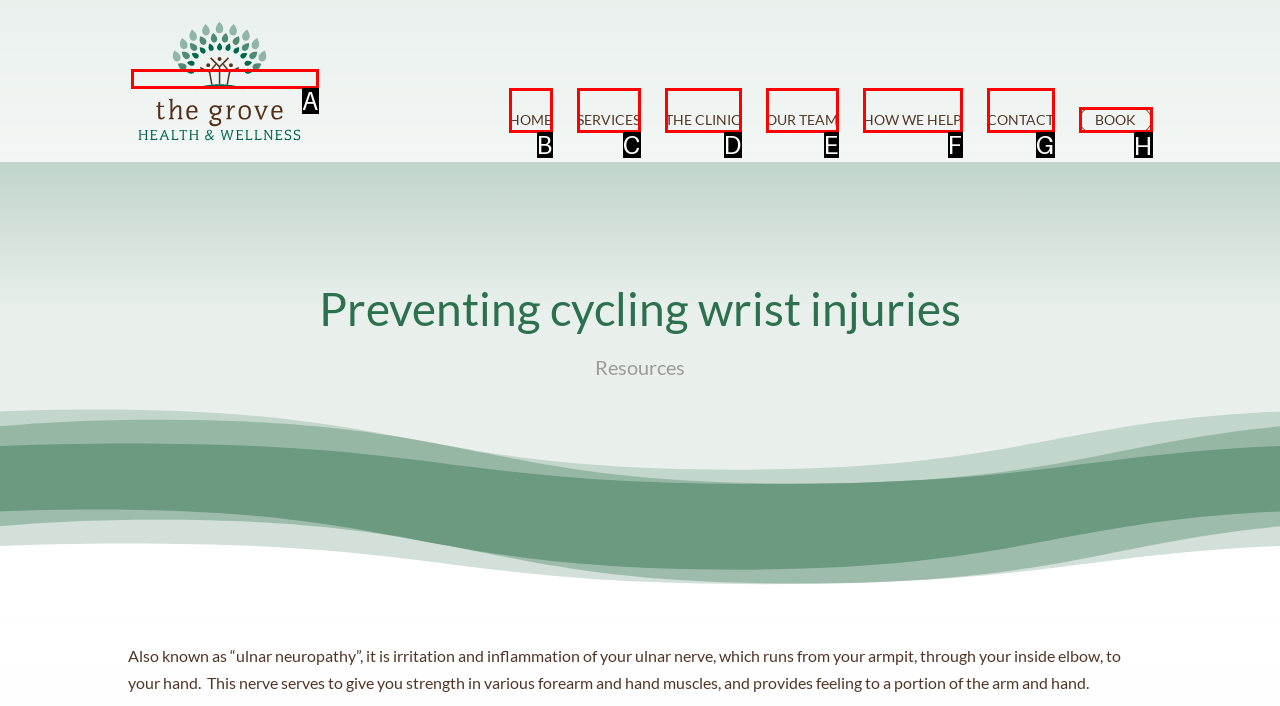Determine the letter of the element I should select to fulfill the following instruction: Visit the 'Teacher-Learner Advocacy Committee' page. Just provide the letter.

None